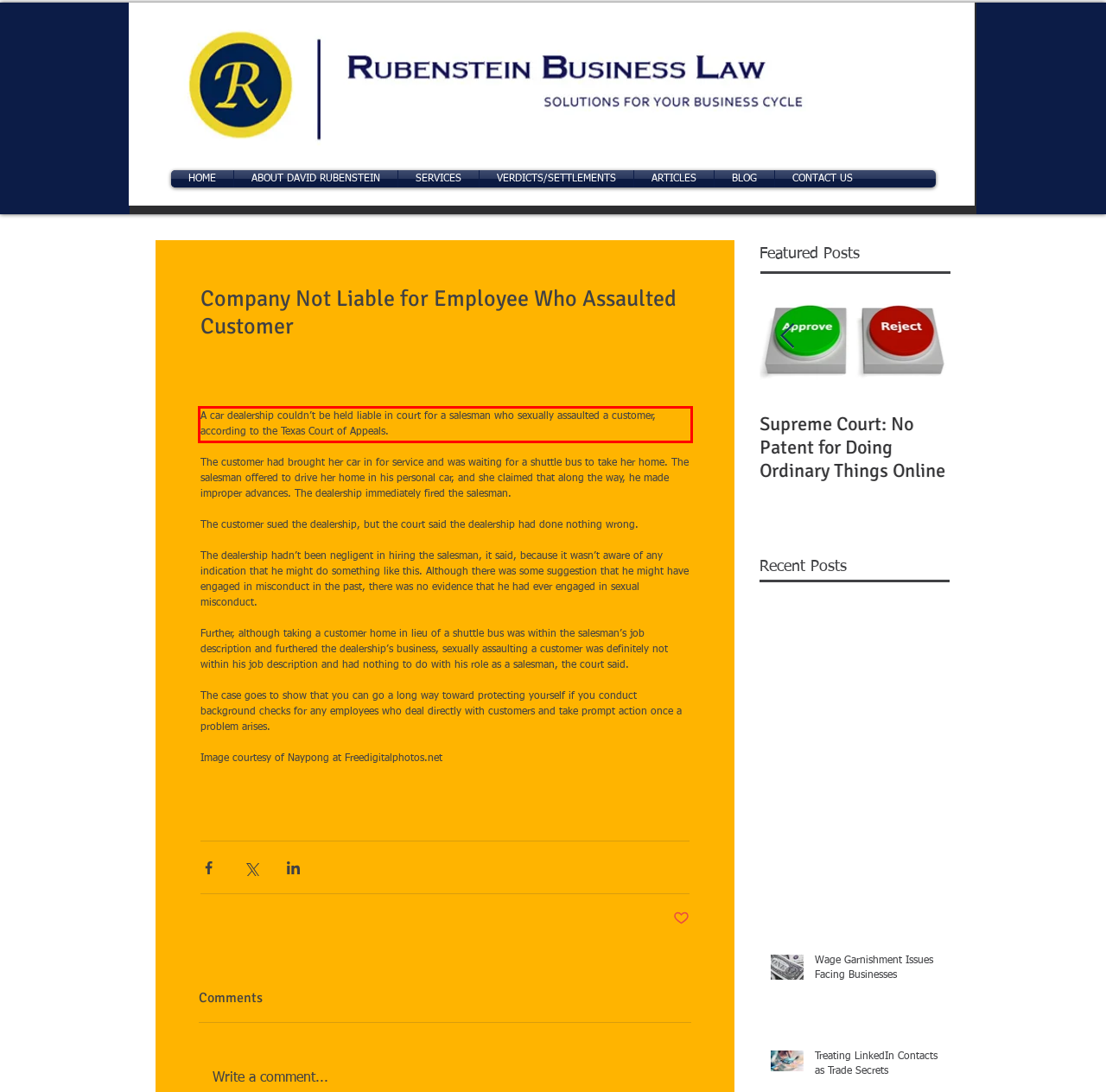Please identify and extract the text content from the UI element encased in a red bounding box on the provided webpage screenshot.

A car dealership couldn’t be held liable in court for a salesman who sexually assaulted a customer, according to the Texas Court of Appeals.